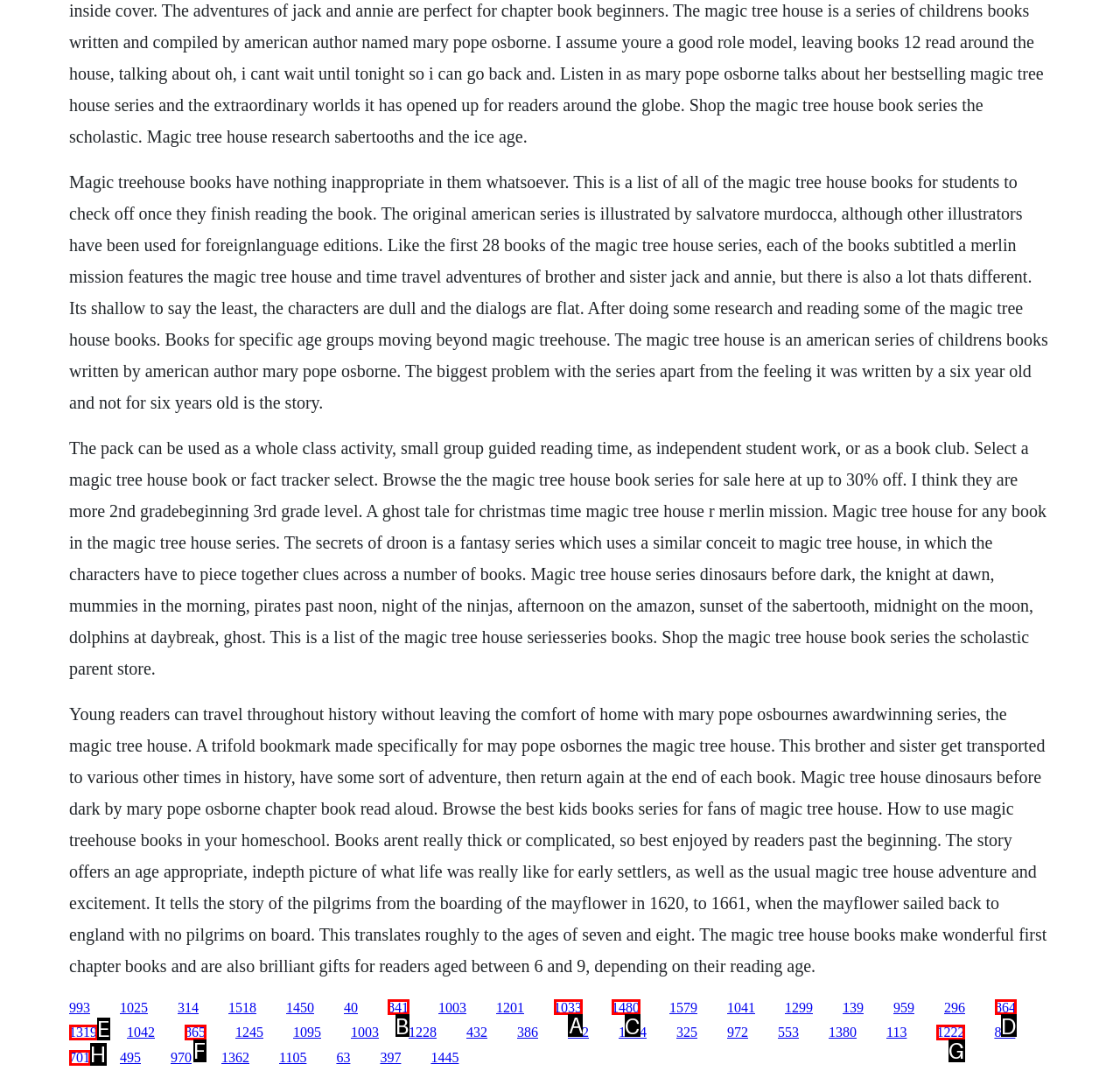Indicate which lettered UI element to click to fulfill the following task: Learn how to use Magic Tree House books in homeschool
Provide the letter of the correct option.

A